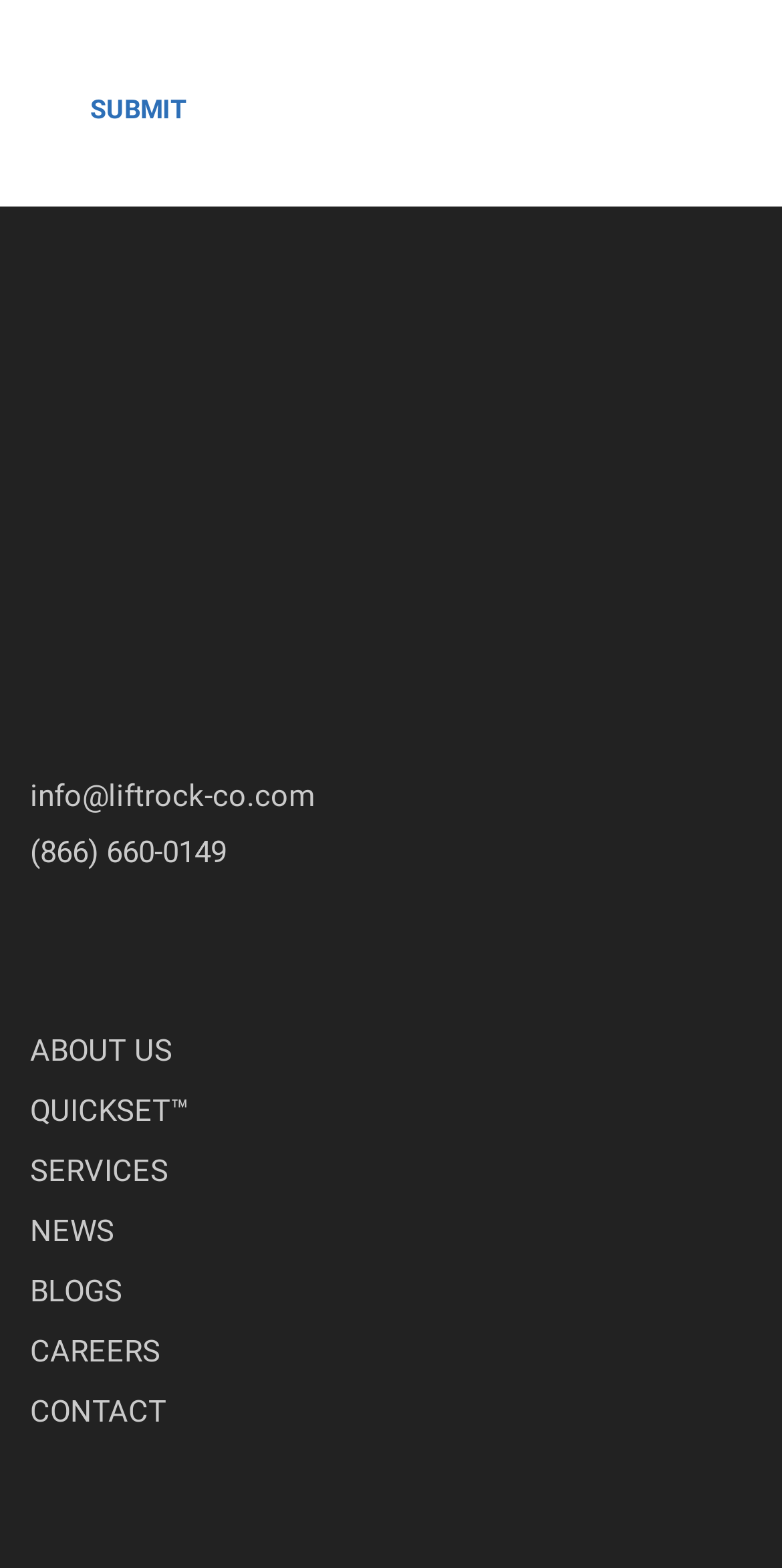Identify the bounding box coordinates of the area that should be clicked in order to complete the given instruction: "click the submit button". The bounding box coordinates should be four float numbers between 0 and 1, i.e., [left, top, right, bottom].

[0.038, 0.041, 0.315, 0.1]